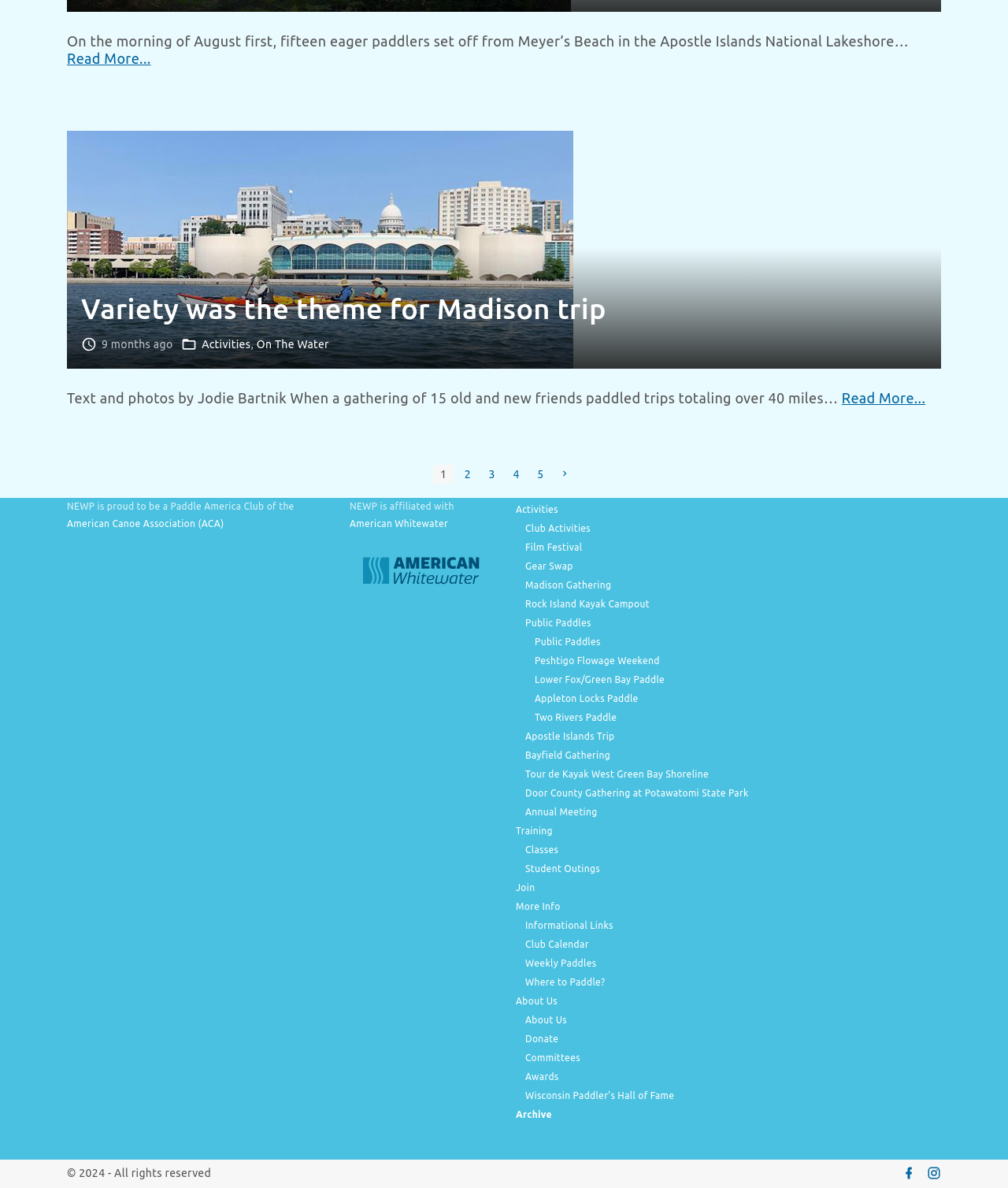How many articles are on the first page? Look at the image and give a one-word or short phrase answer.

2